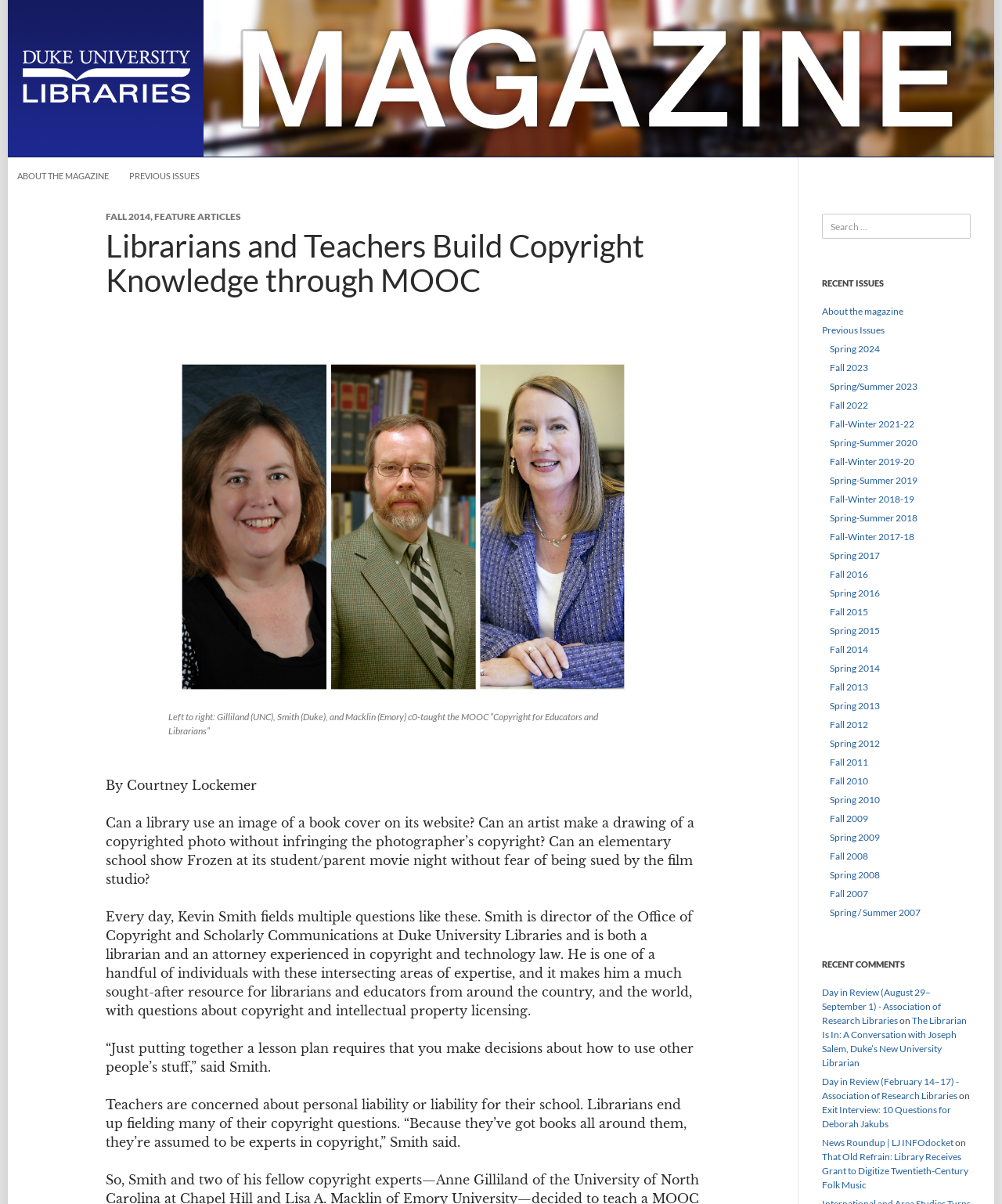Locate the bounding box of the UI element described in the following text: "alt="Magazine"".

[0.008, 0.057, 0.992, 0.07]